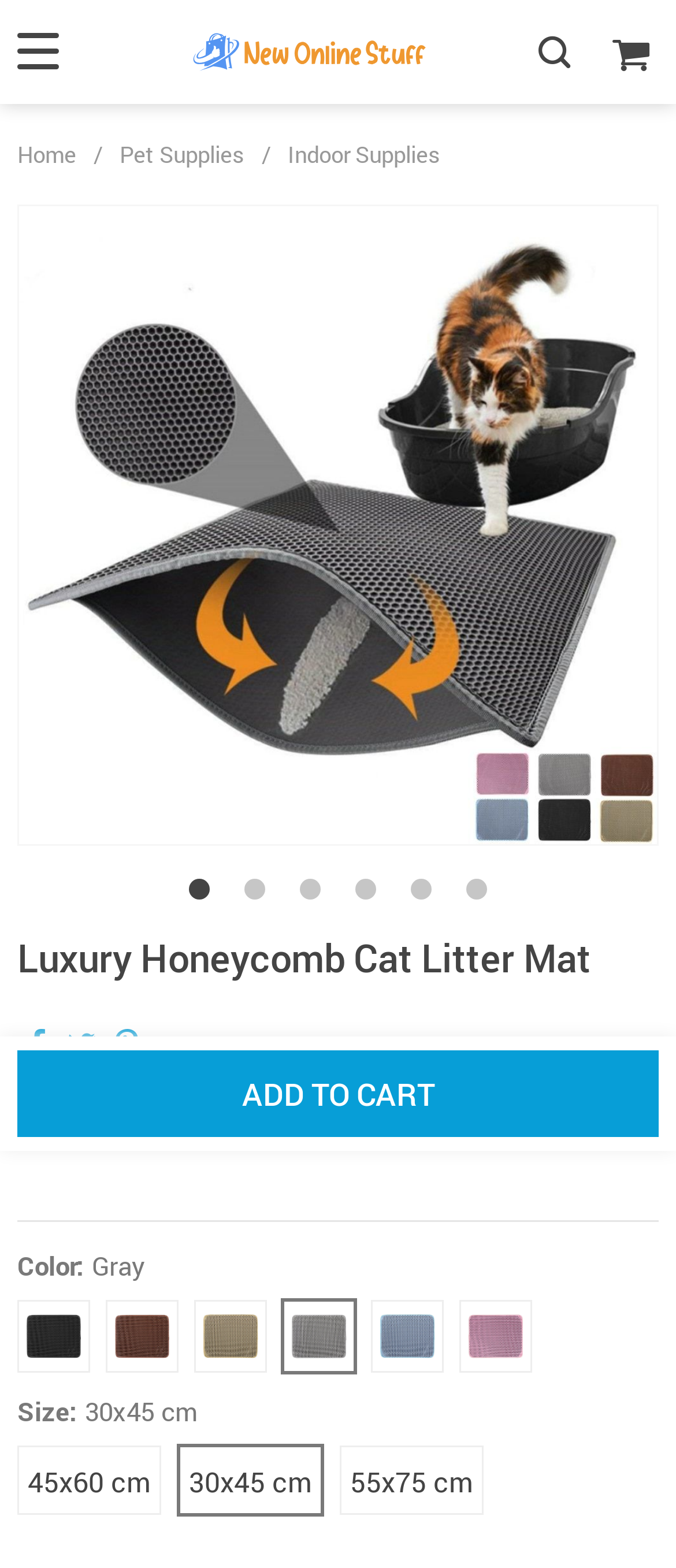What are the available sizes for the Luxury Honeycomb Cat Litter Mat?
Based on the visual details in the image, please answer the question thoroughly.

The available sizes can be found in the StaticText elements with the text '30x45 cm', '45x60 cm', and '55x75 cm' located at the coordinates [0.126, 0.889, 0.292, 0.911], [0.041, 0.933, 0.223, 0.957], and [0.518, 0.933, 0.7, 0.957] respectively. There are 3 size options available.